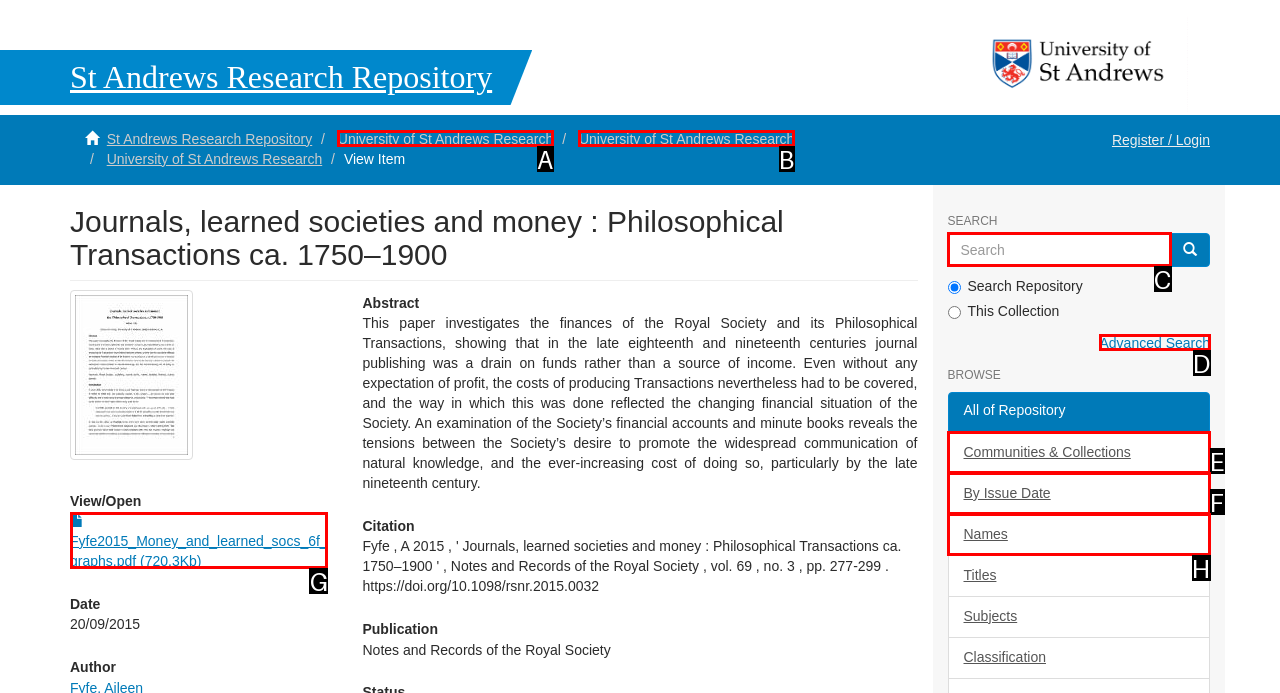Identify the correct option to click in order to accomplish the task: Search the repository Provide your answer with the letter of the selected choice.

C